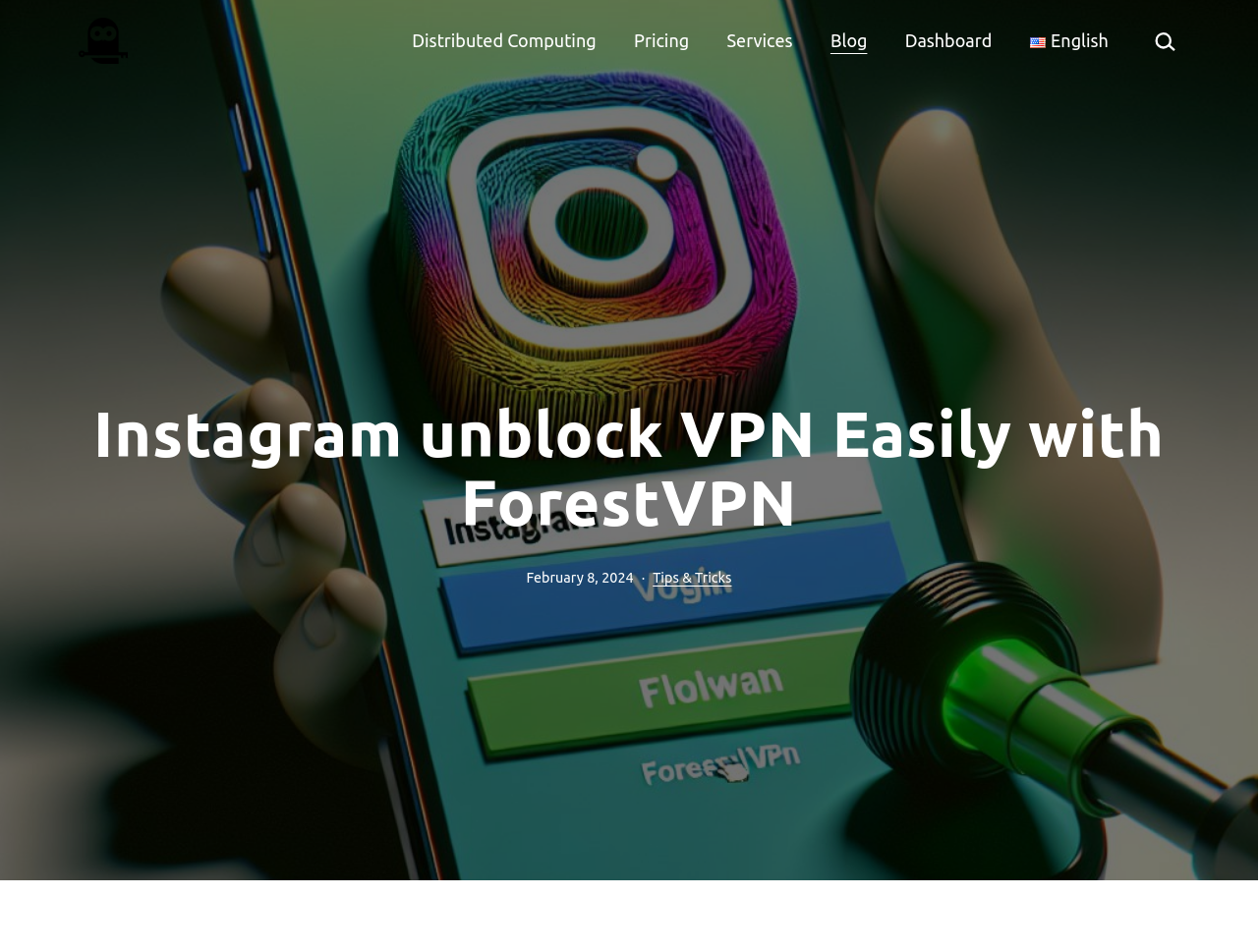Highlight the bounding box coordinates of the element you need to click to perform the following instruction: "Go to Pricing page."

[0.494, 0.019, 0.558, 0.067]